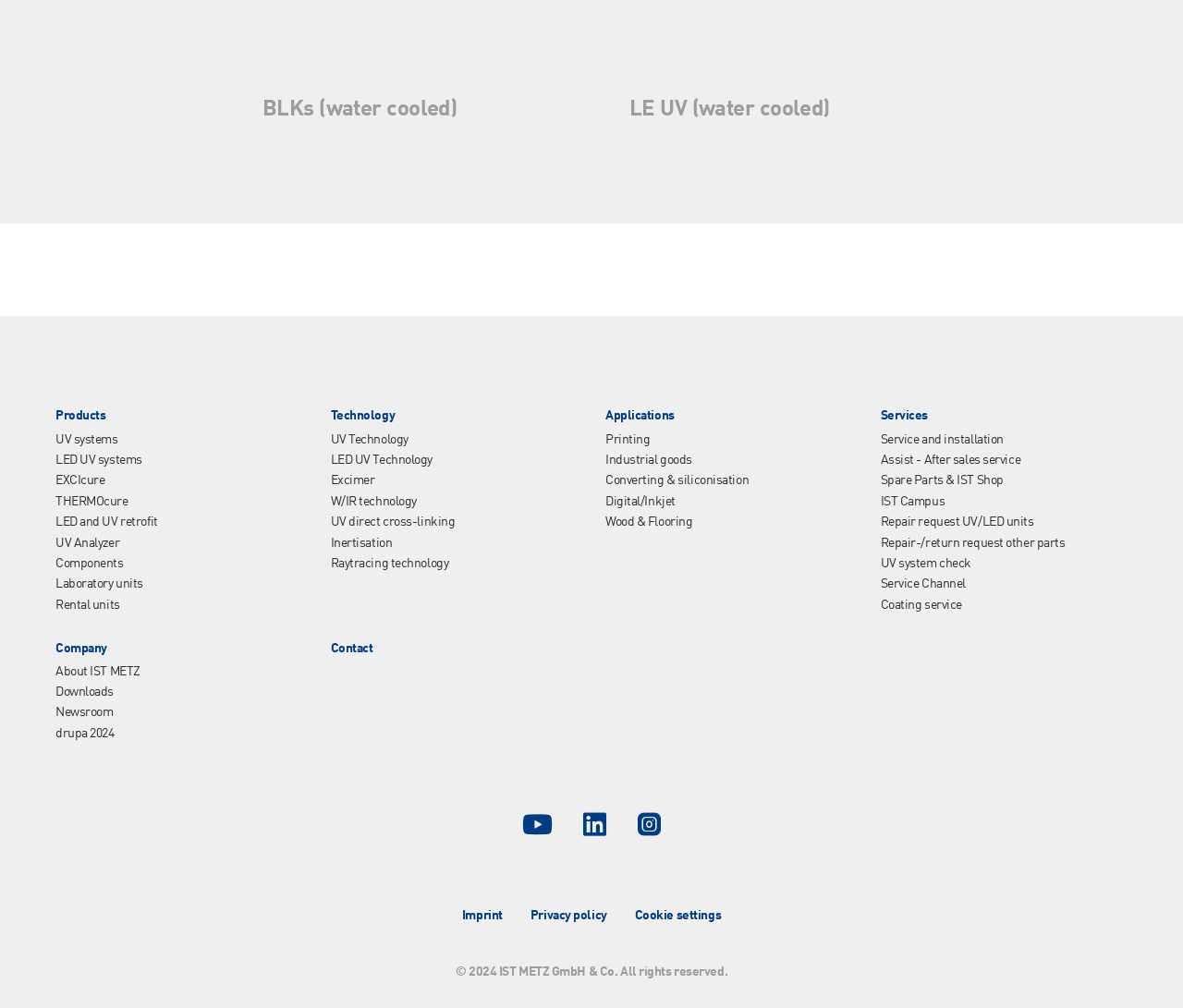Locate the bounding box coordinates of the clickable area to execute the instruction: "Read the next post". Provide the coordinates as four float numbers between 0 and 1, represented as [left, top, right, bottom].

None